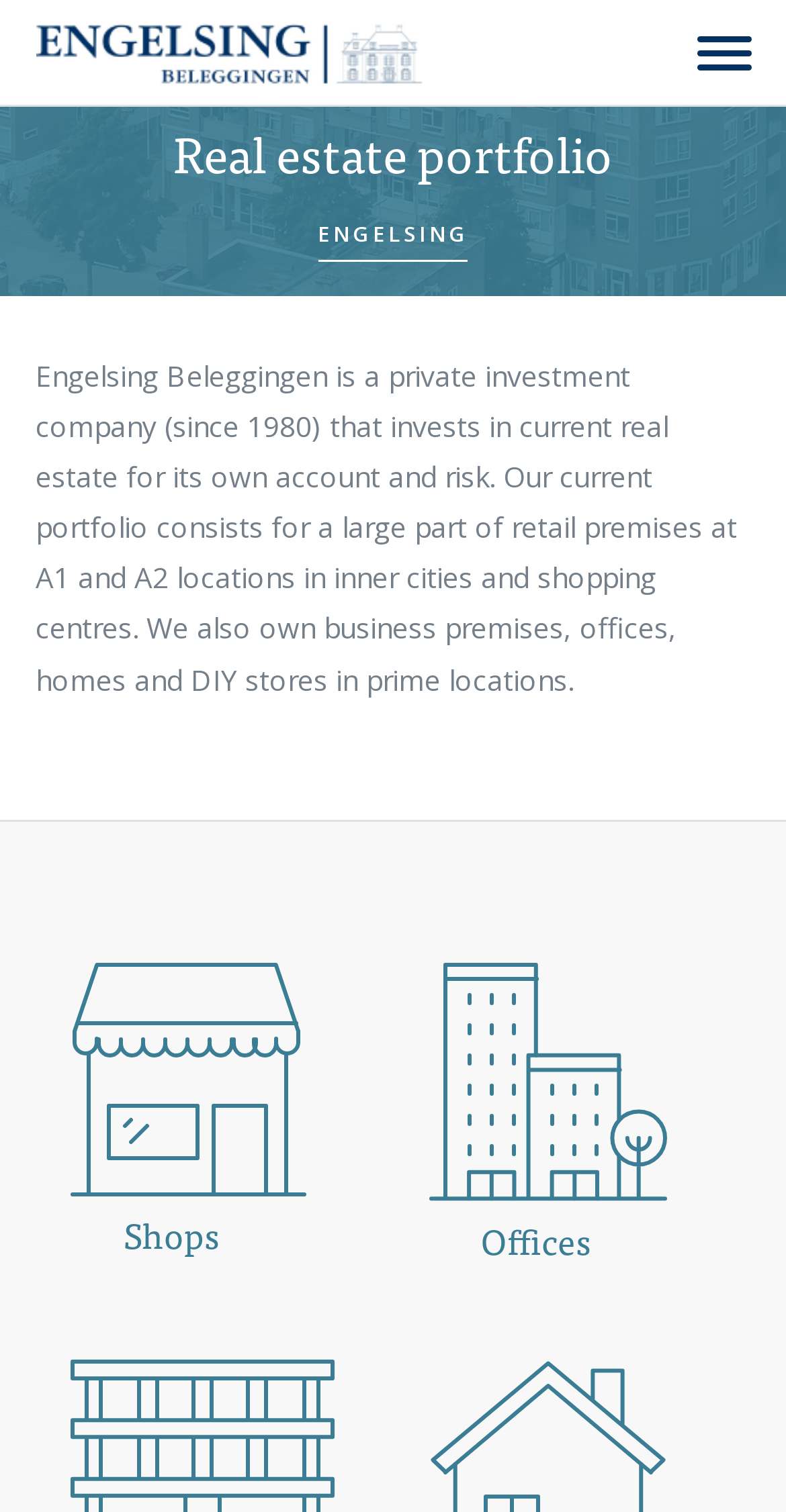Using the webpage screenshot, find the UI element described by Page 1Shops. Provide the bounding box coordinates in the format (top-left x, top-left y, bottom-right x, bottom-right y), ensuring all values are floating point numbers between 0 and 1.

[0.045, 0.613, 0.5, 0.876]